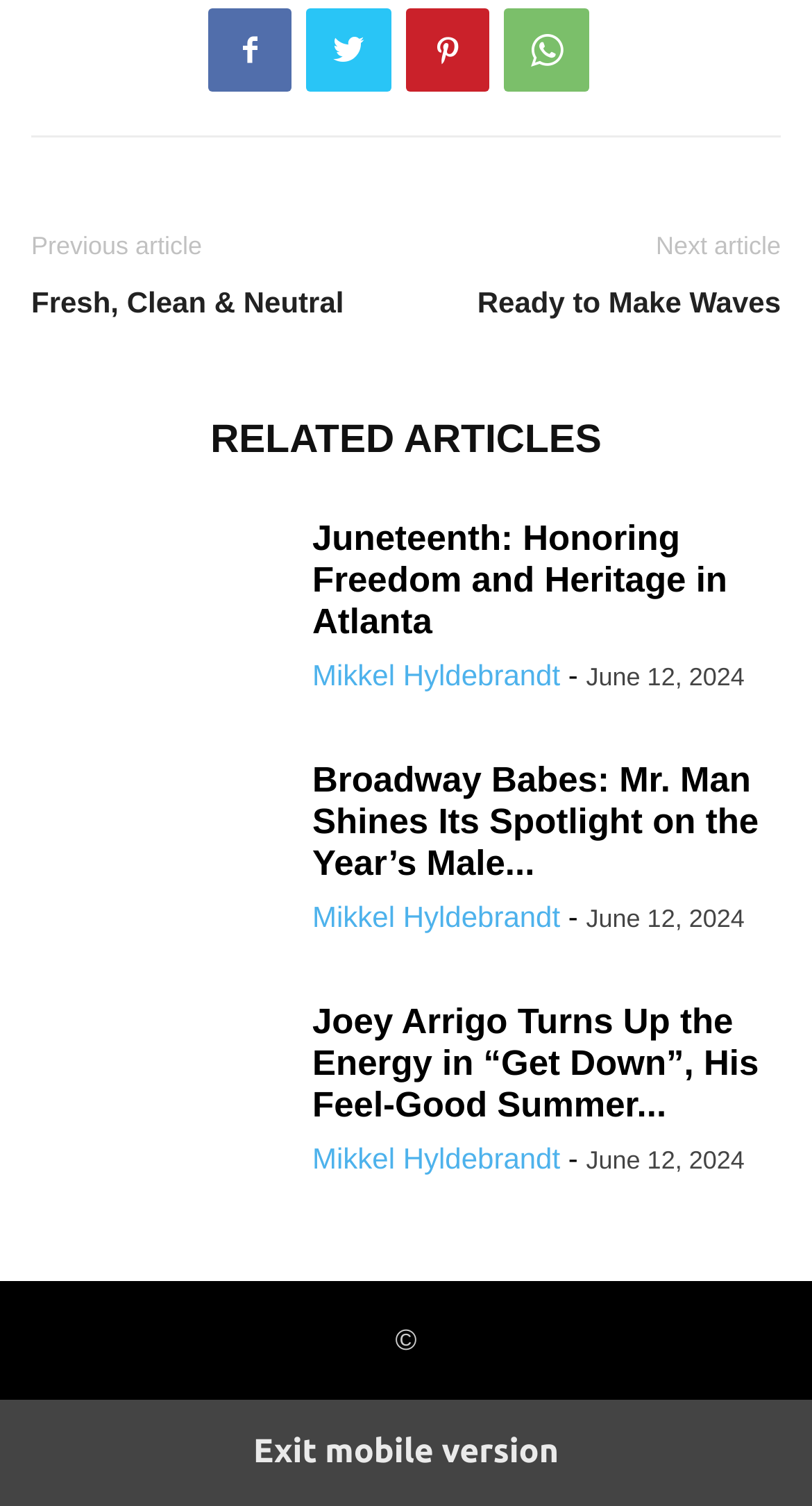Please provide a one-word or short phrase answer to the question:
Who is the author of the first related article?

Mikkel Hyldebrandt